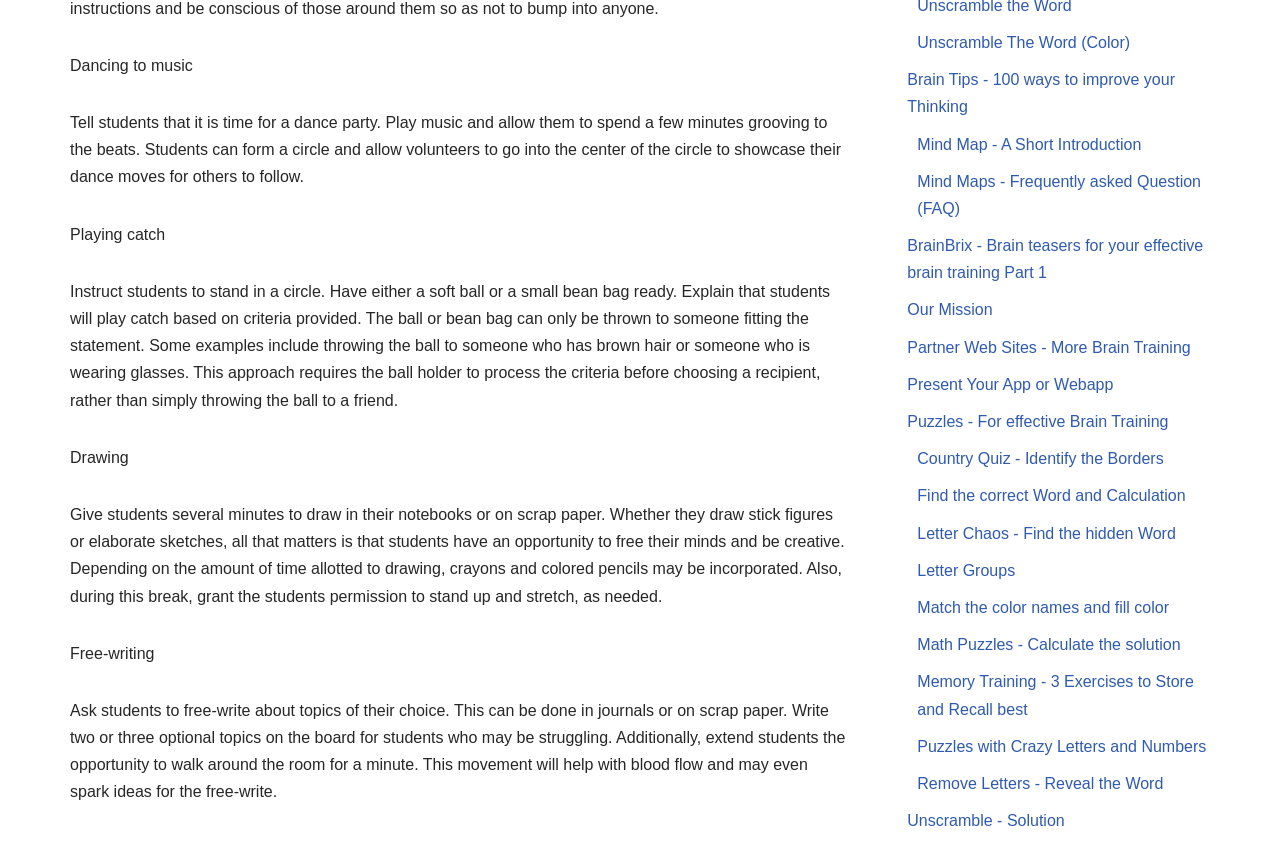Can you specify the bounding box coordinates for the region that should be clicked to fulfill this instruction: "Click on 'Unscramble The Word (Color)' link".

[0.717, 0.04, 0.883, 0.061]